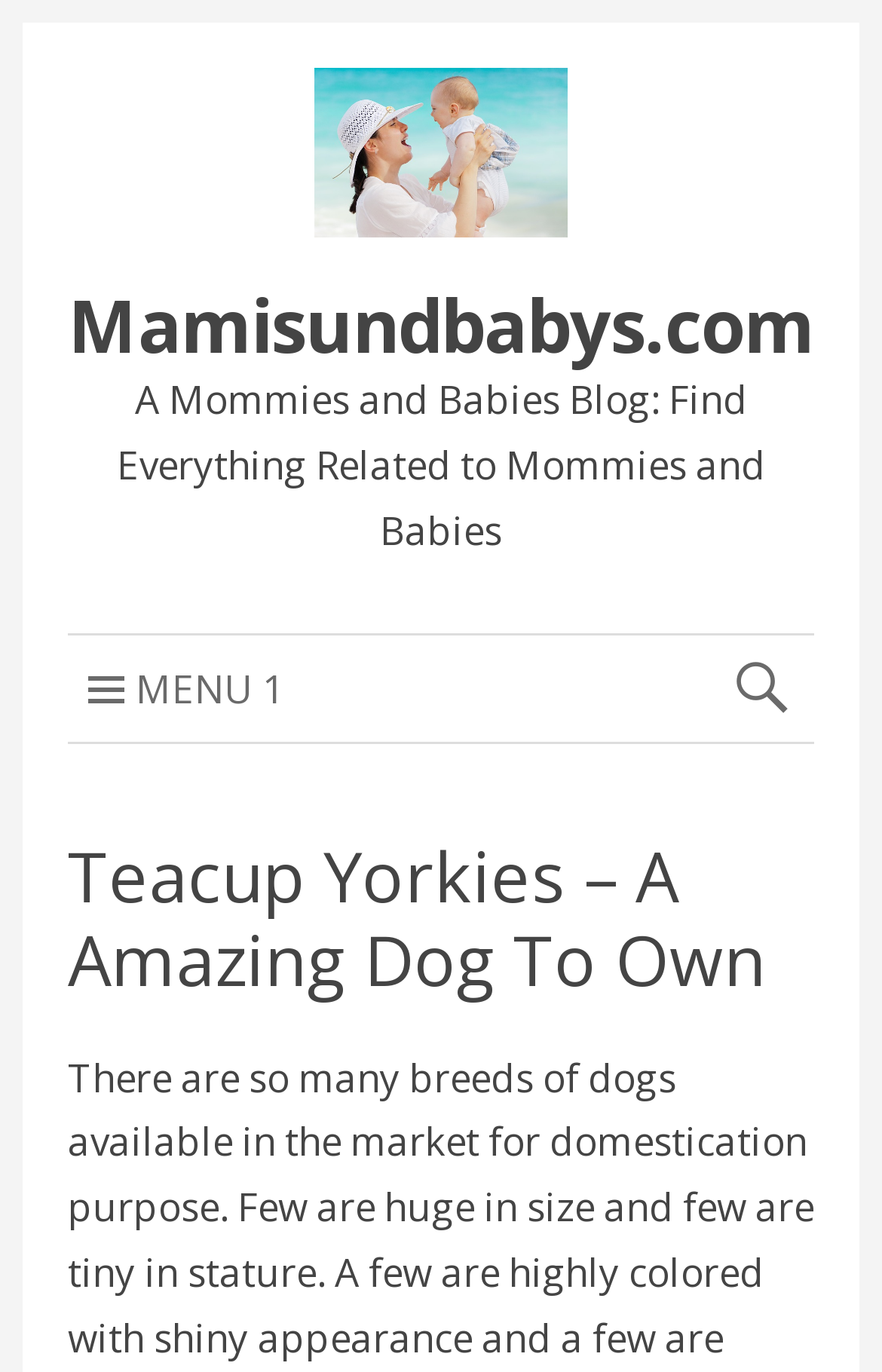What is the focus of the webpage?
Give a single word or phrase as your answer by examining the image.

Teacup Yorkies